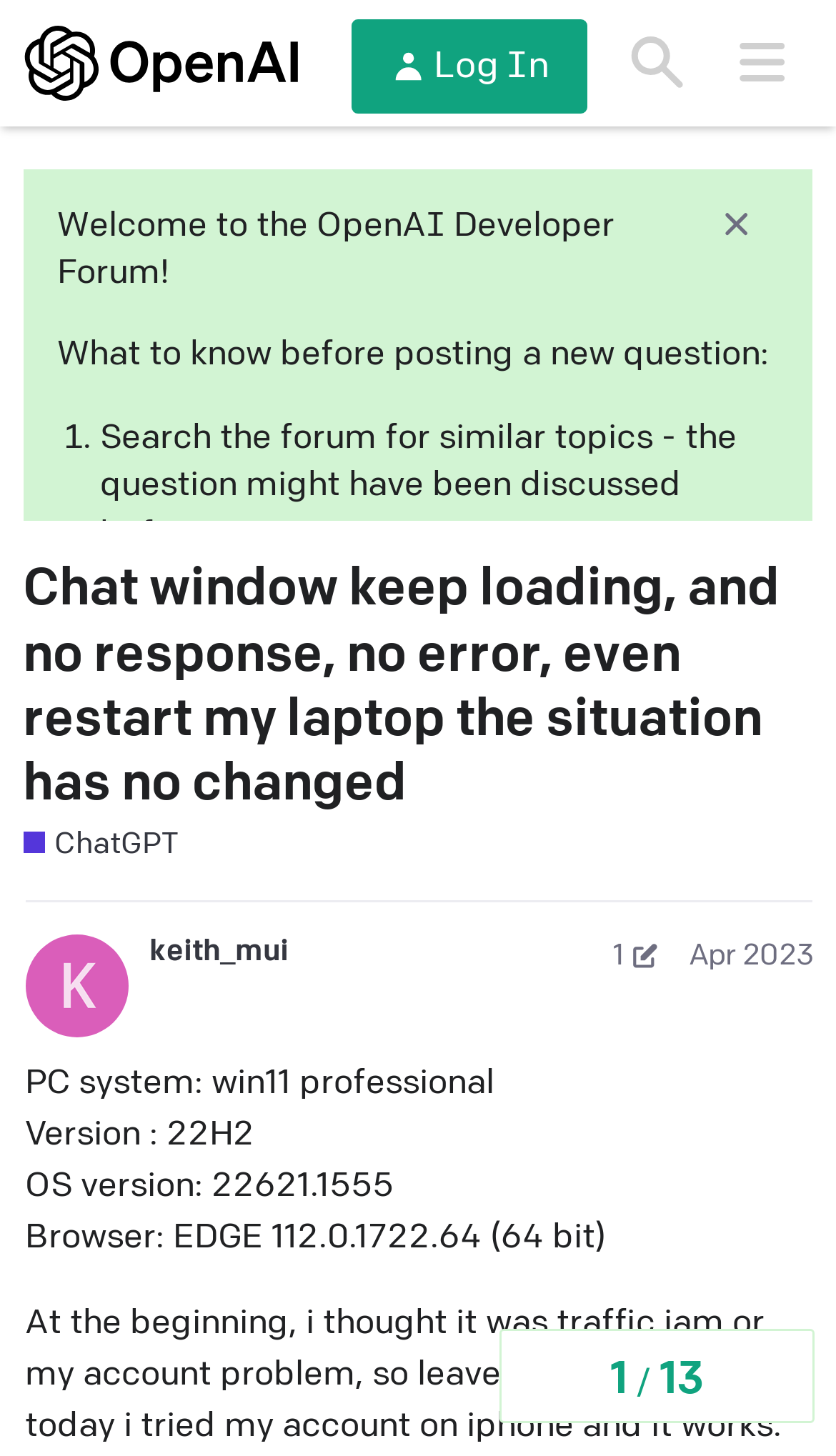Point out the bounding box coordinates of the section to click in order to follow this instruction: "Post a comment".

None